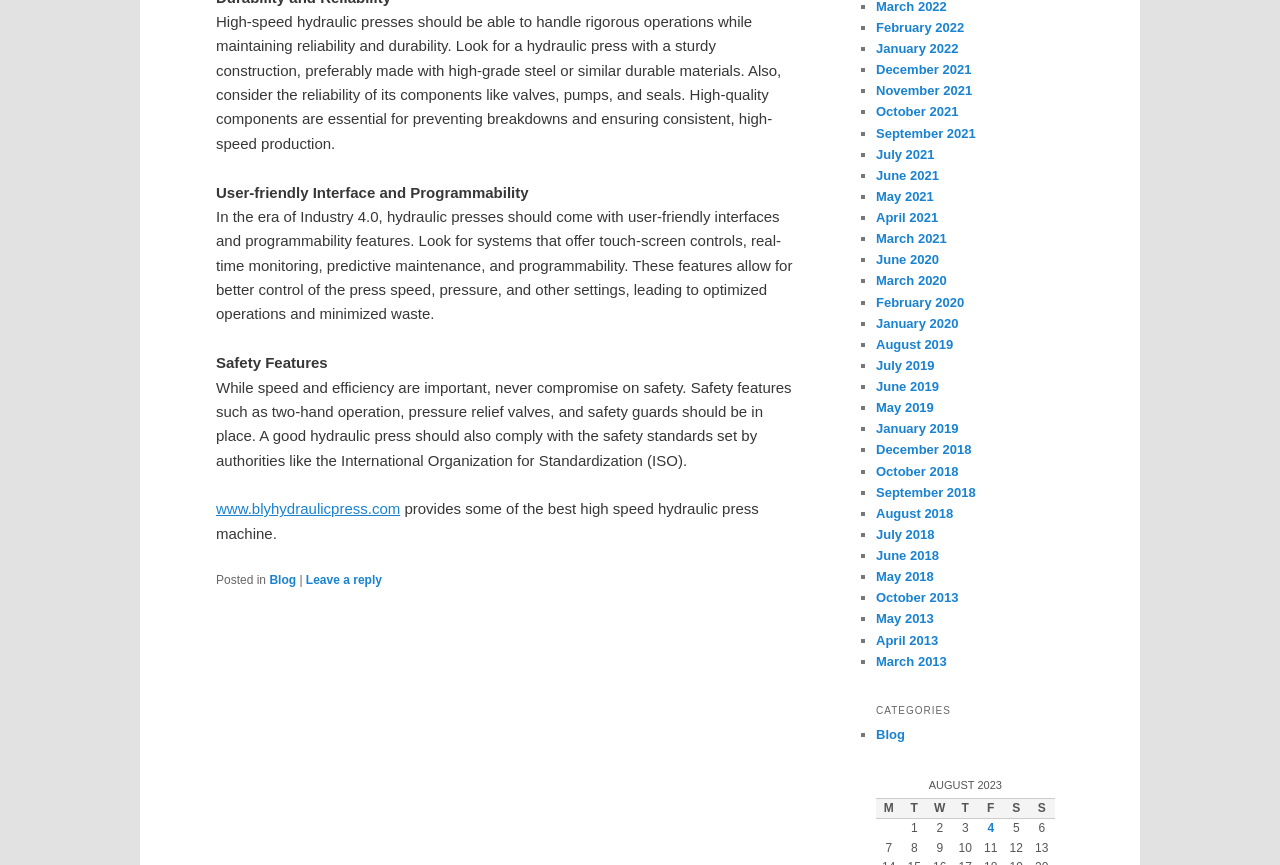Pinpoint the bounding box coordinates of the clickable area needed to execute the instruction: "Browse categories". The coordinates should be specified as four float numbers between 0 and 1, i.e., [left, top, right, bottom].

[0.684, 0.807, 0.831, 0.837]